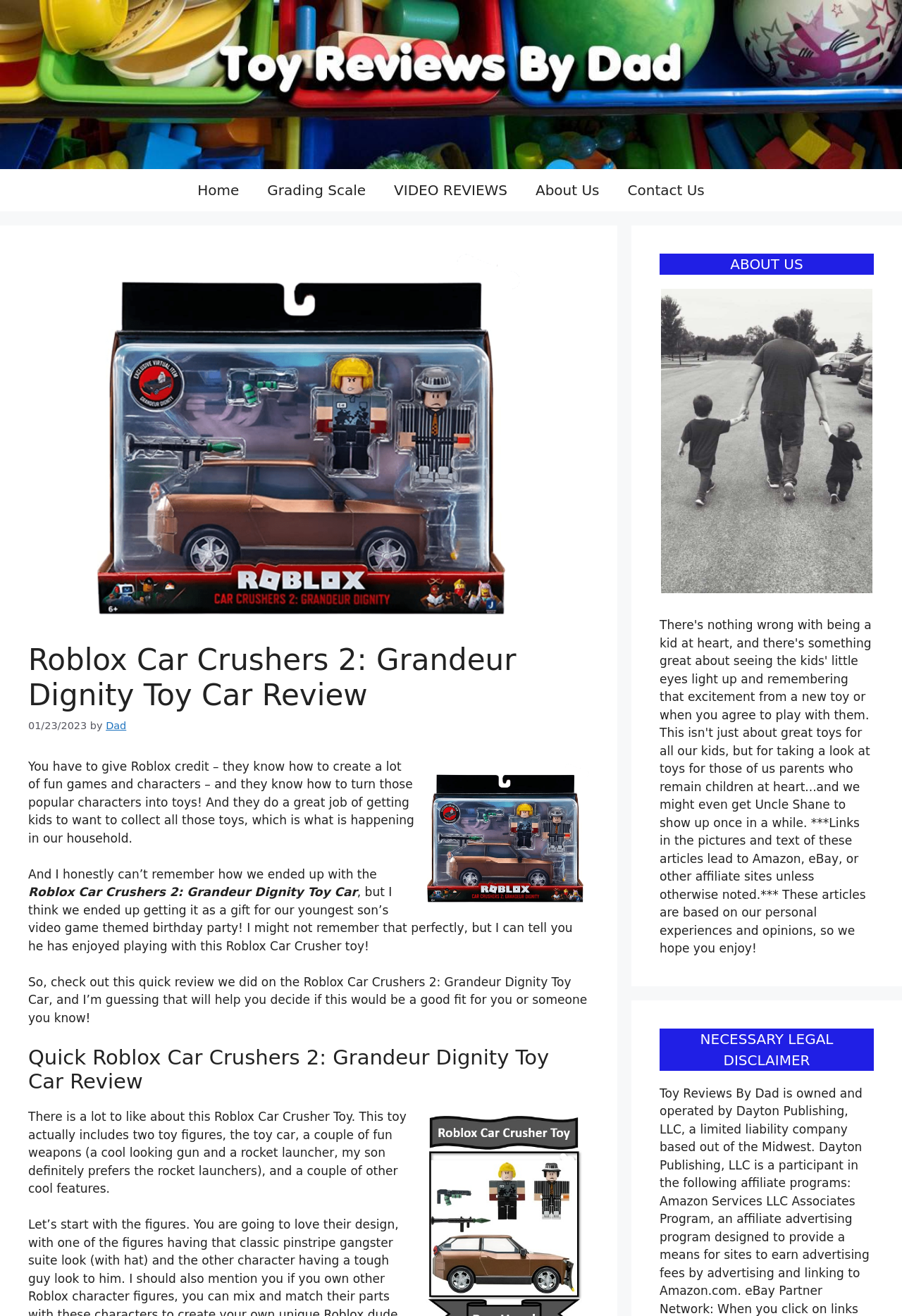Locate and extract the text of the main heading on the webpage.

Roblox Car Crushers 2: Grandeur Dignity Toy Car Review